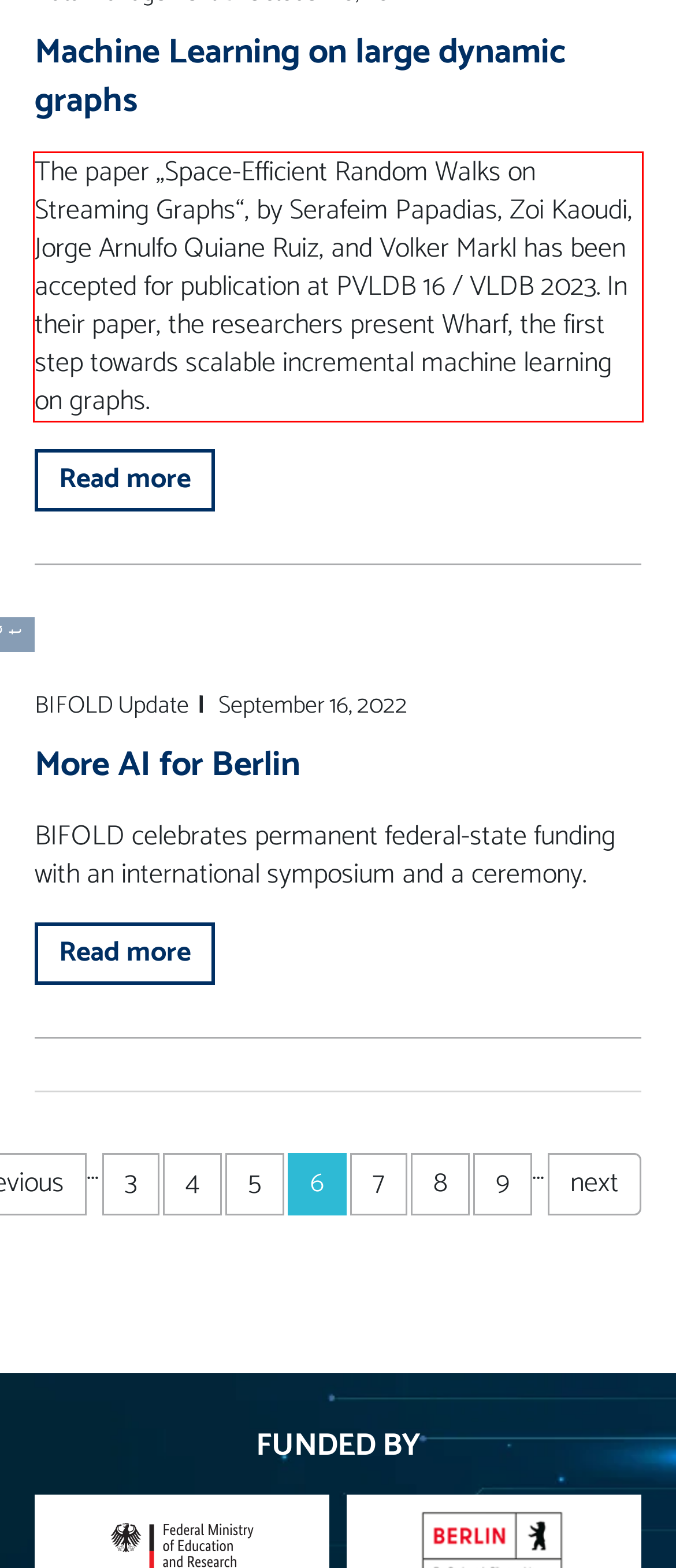Using the provided screenshot of a webpage, recognize the text inside the red rectangle bounding box by performing OCR.

The paper „Space-Efficient Random Walks on Streaming Graphs“, by Serafeim Papadias, Zoi Kaoudi, Jorge Arnulfo Quiane Ruiz, and Volker Markl has been accepted for publication at PVLDB 16 / VLDB 2023. In their paper, the researchers present Wharf, the first step towards scalable incremental machine learning on graphs.